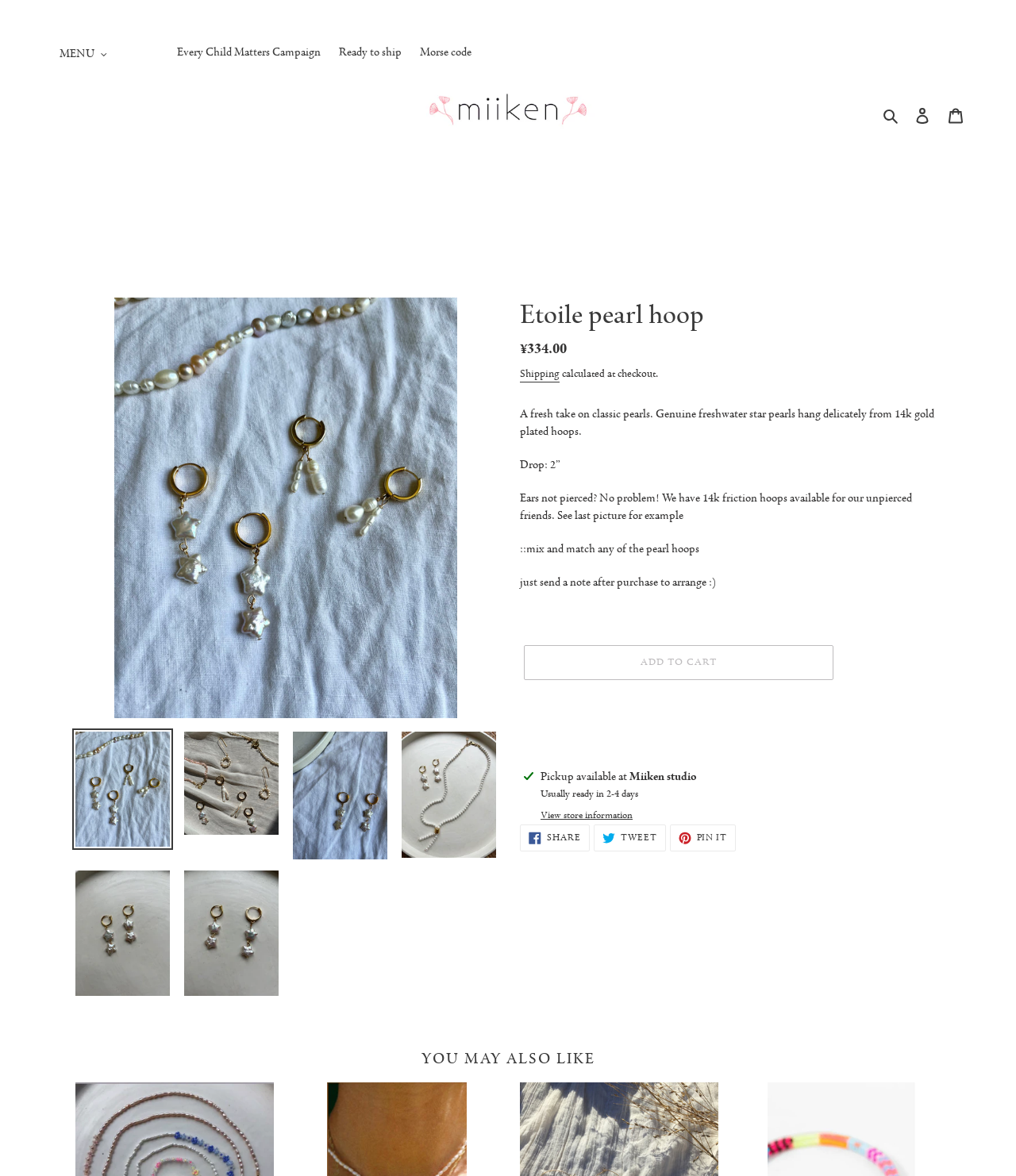Could you indicate the bounding box coordinates of the region to click in order to complete this instruction: "View store information".

[0.532, 0.687, 0.623, 0.7]